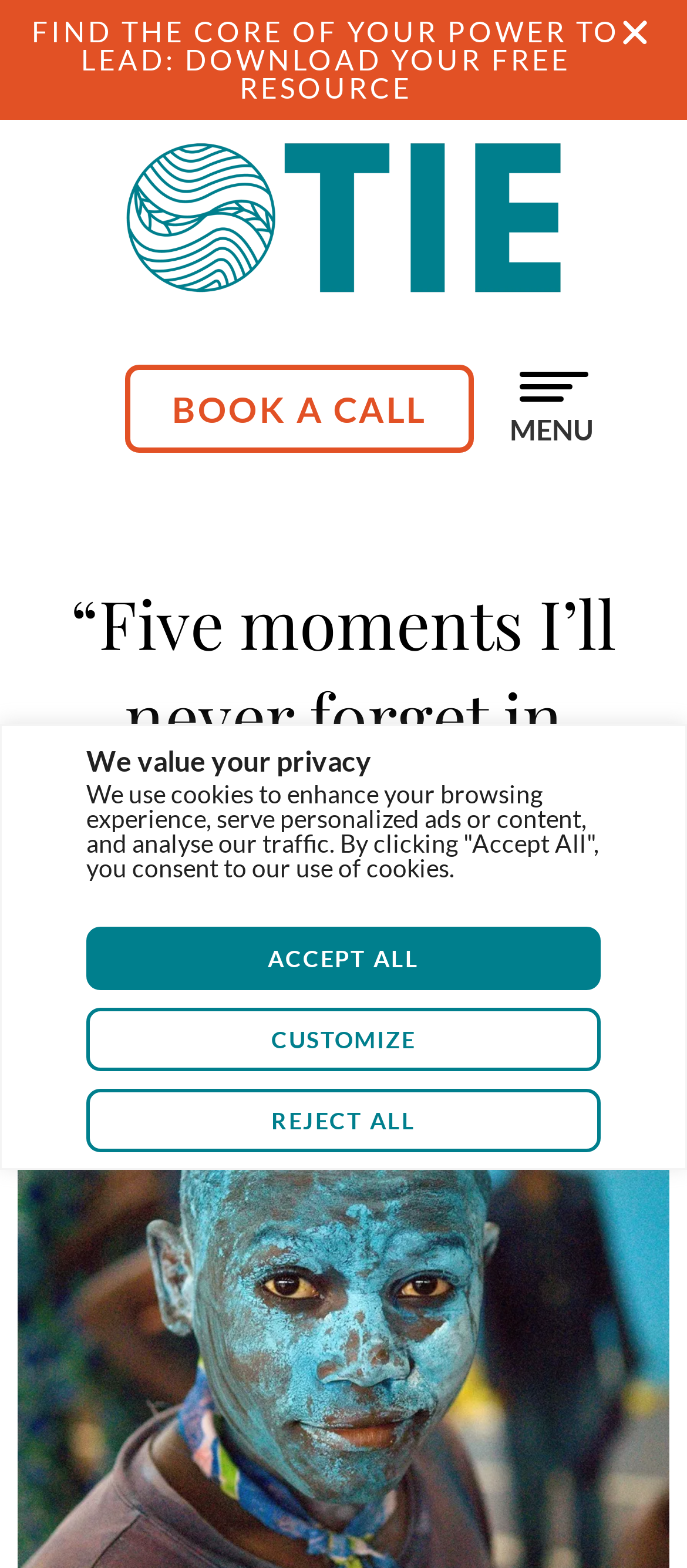What type of resource is available for download?
Based on the image, answer the question in a detailed manner.

The link 'FIND THE CORE OF YOUR POWER TO LEAD: DOWNLOAD YOUR FREE RESOURCE' suggests that a free resource related to leadership is available for download, possibly an e-book, guide, or toolkit.